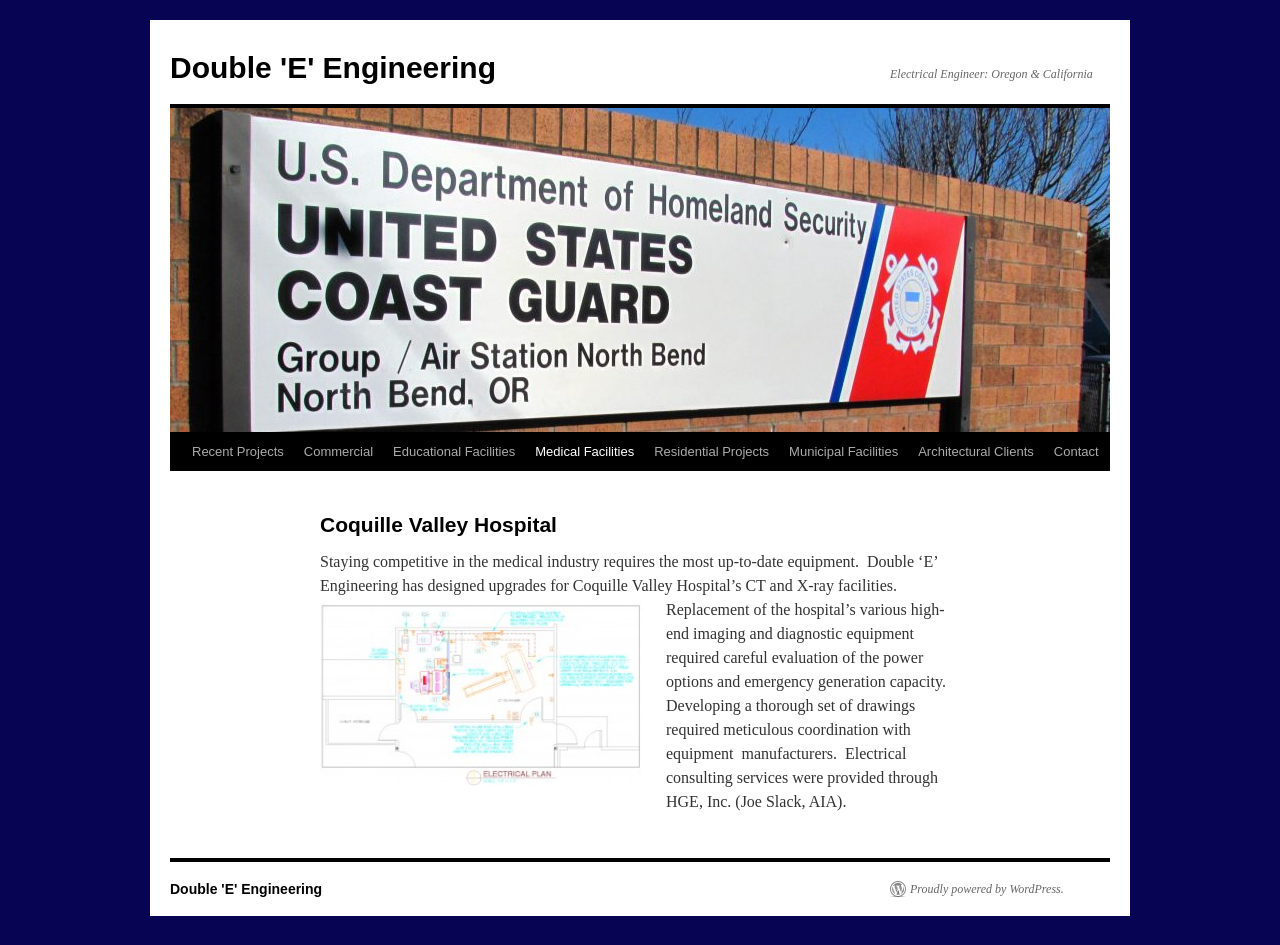Locate the bounding box coordinates of the element that should be clicked to fulfill the instruction: "Learn more about Double 'E' Engineering".

[0.133, 0.054, 0.387, 0.089]